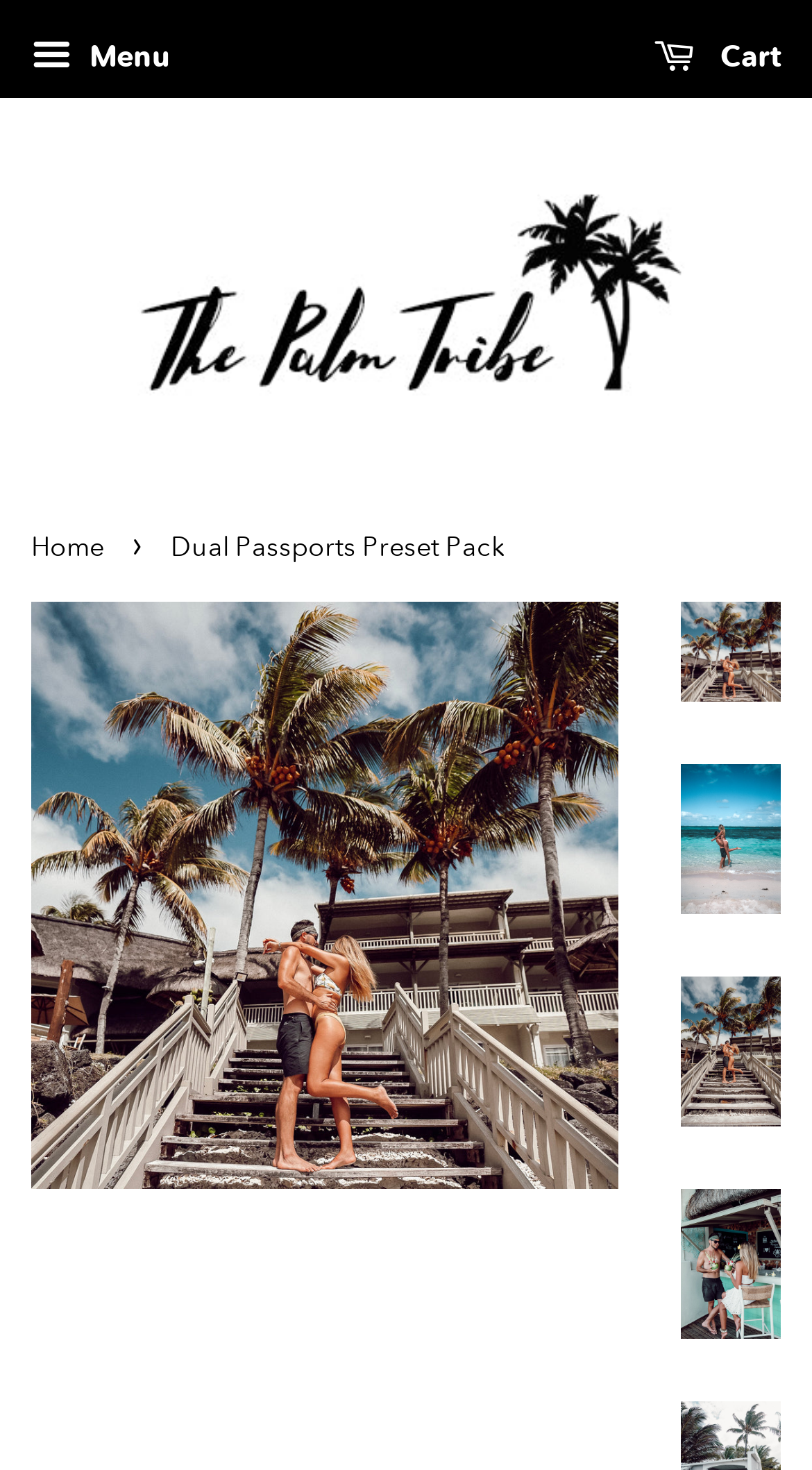Can you determine the bounding box coordinates of the area that needs to be clicked to fulfill the following instruction: "Visit the homepage"?

[0.038, 0.361, 0.141, 0.382]